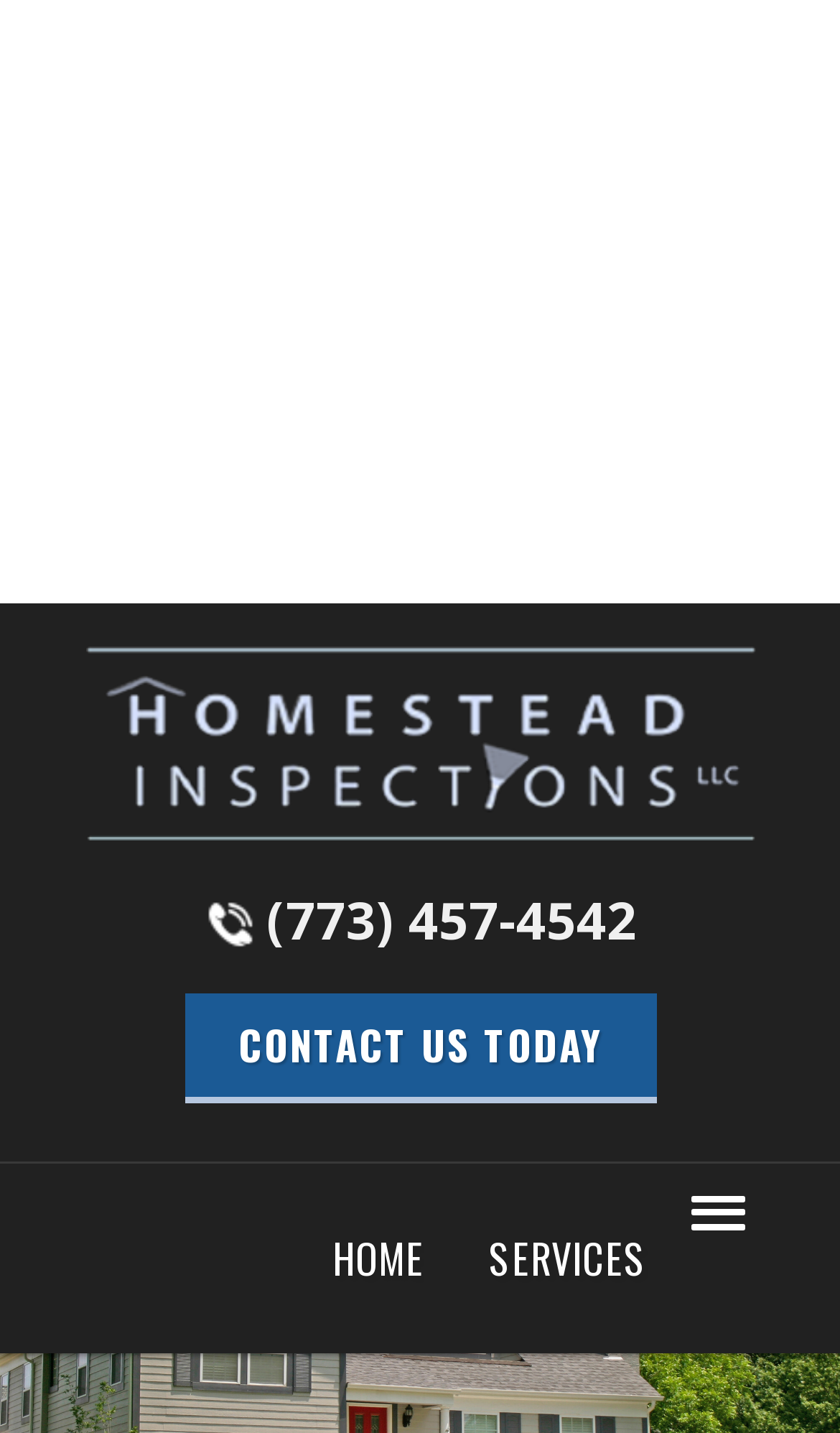What is the phone number?
Give a one-word or short-phrase answer derived from the screenshot.

(773) 457-4542